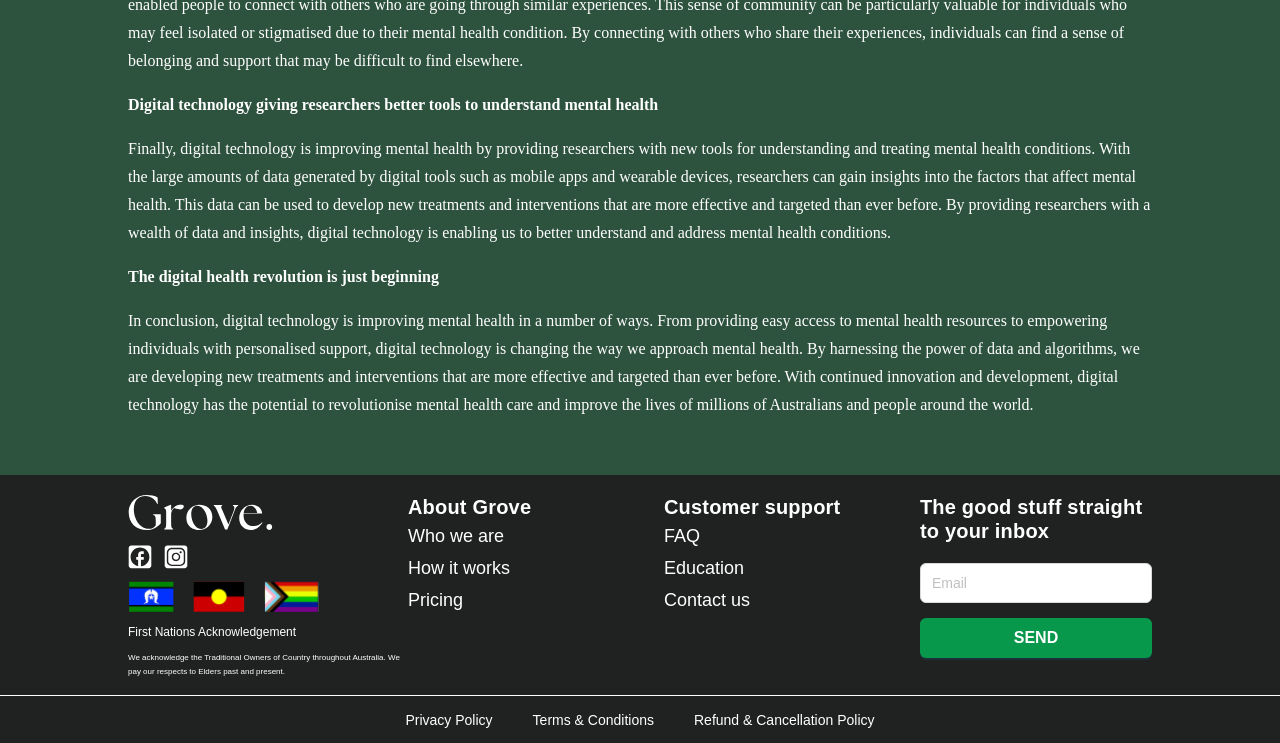Identify the bounding box coordinates of the section that should be clicked to achieve the task described: "Click the SEND button".

[0.719, 0.832, 0.9, 0.886]